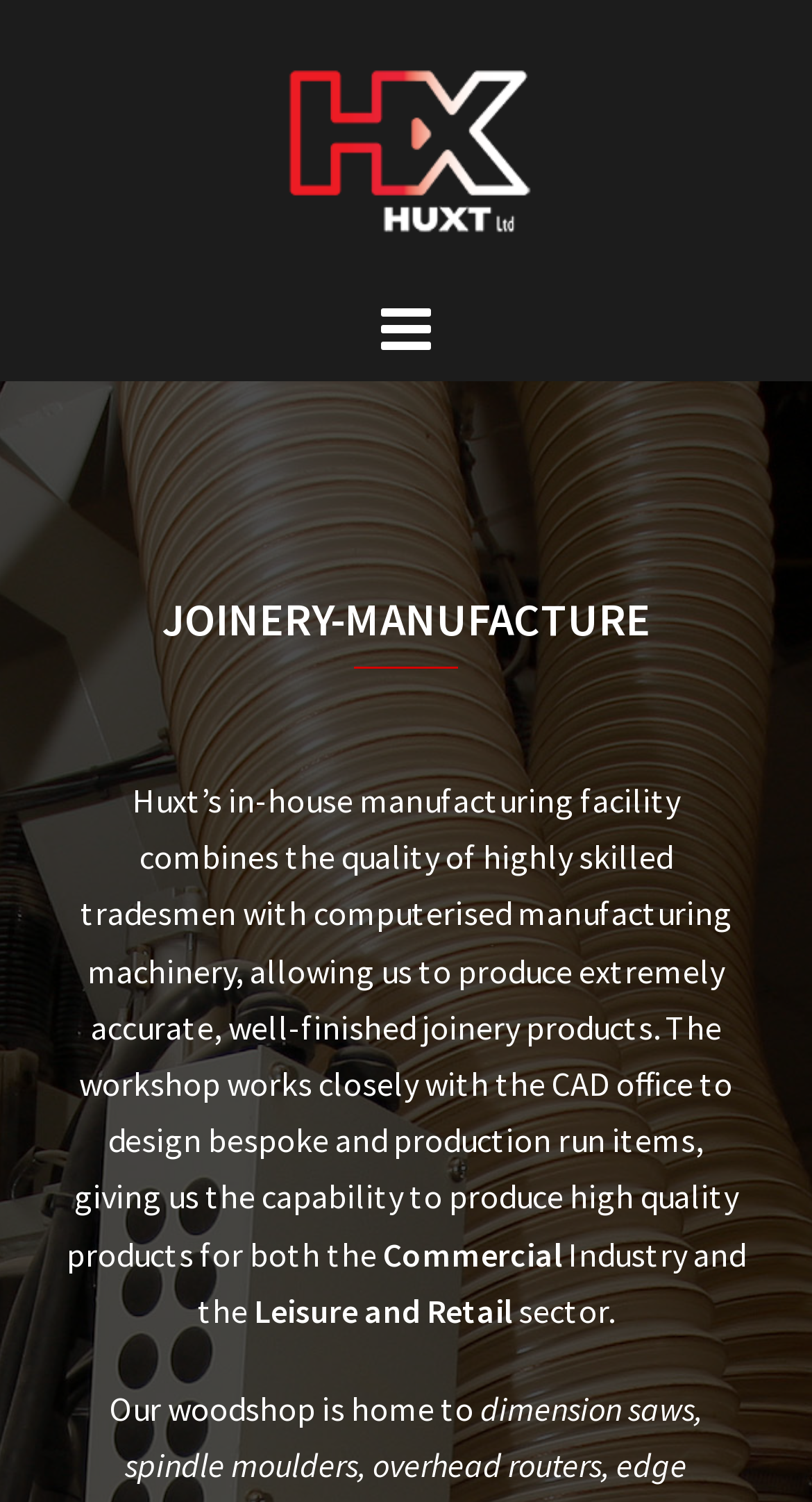What is the role of the CAD office in HUXT Ltd's manufacturing process?
Look at the screenshot and give a one-word or phrase answer.

Design bespoke and production run items